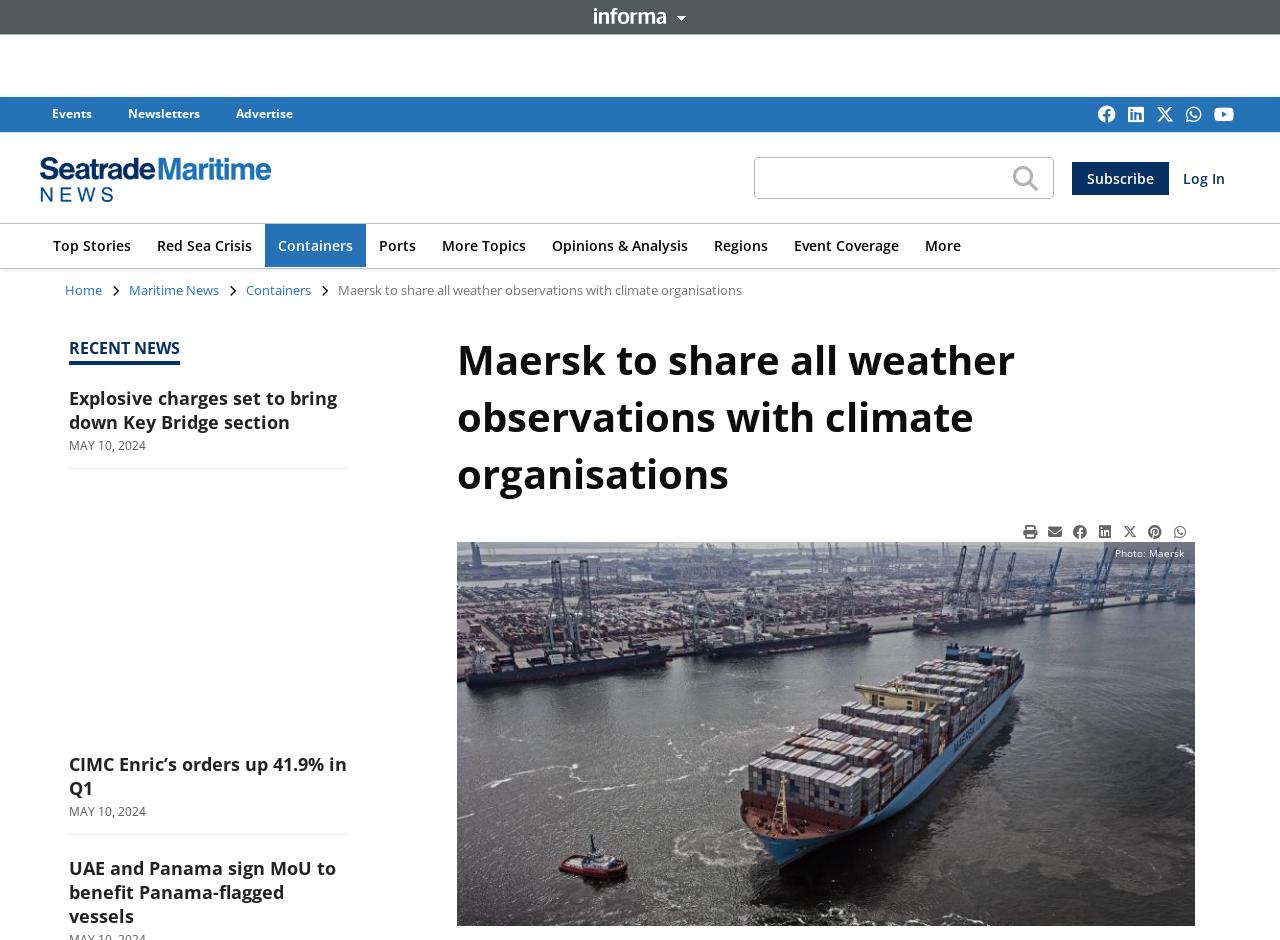Find the bounding box coordinates of the element to click in order to complete this instruction: "Share the article on Facebook". The bounding box coordinates must be four float numbers between 0 and 1, denoted as [left, top, right, bottom].

[0.836, 0.55, 0.852, 0.572]